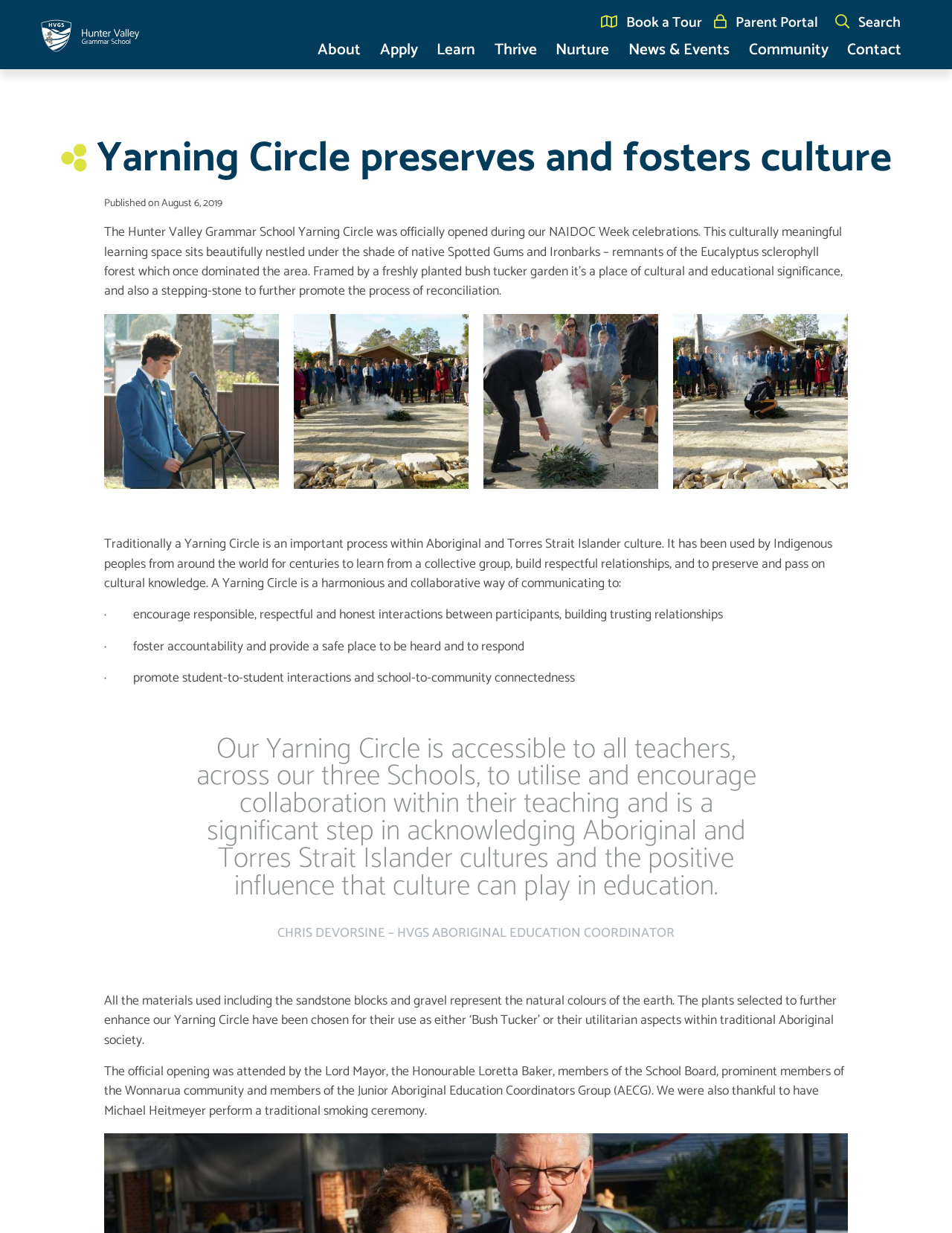What is the significance of the materials used in the Yarning Circle?
Refer to the image and give a detailed response to the question.

I found the answer by reading the text that mentions all the materials used, including the sandstone blocks and gravel, represent the natural colours of the earth.